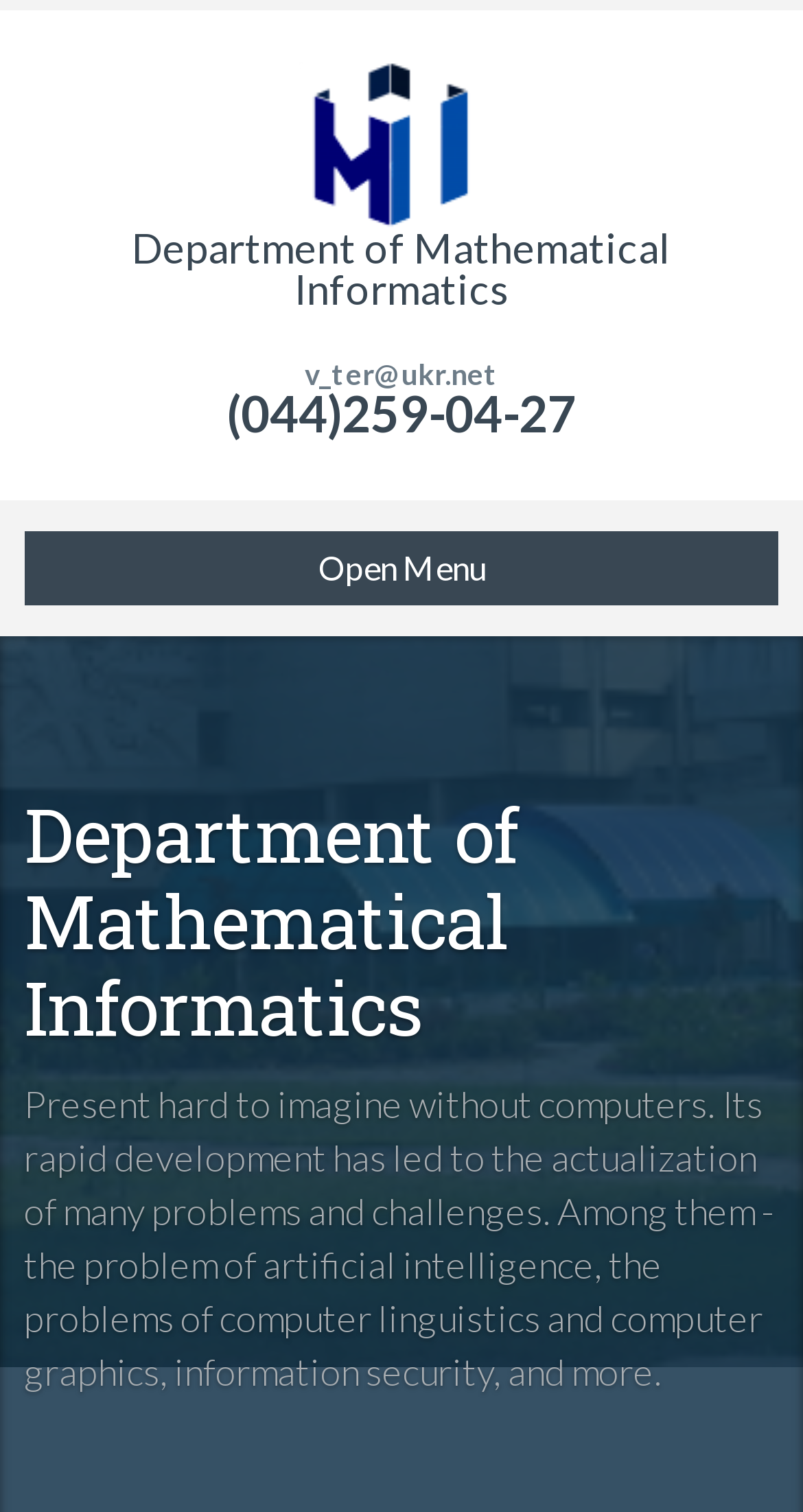Please study the image and answer the question comprehensively:
What is the phone number of the department?

I found the phone number by looking at the link element that contains the phone number '(044)259-04-27' located at the coordinates [0.282, 0.253, 0.718, 0.293].